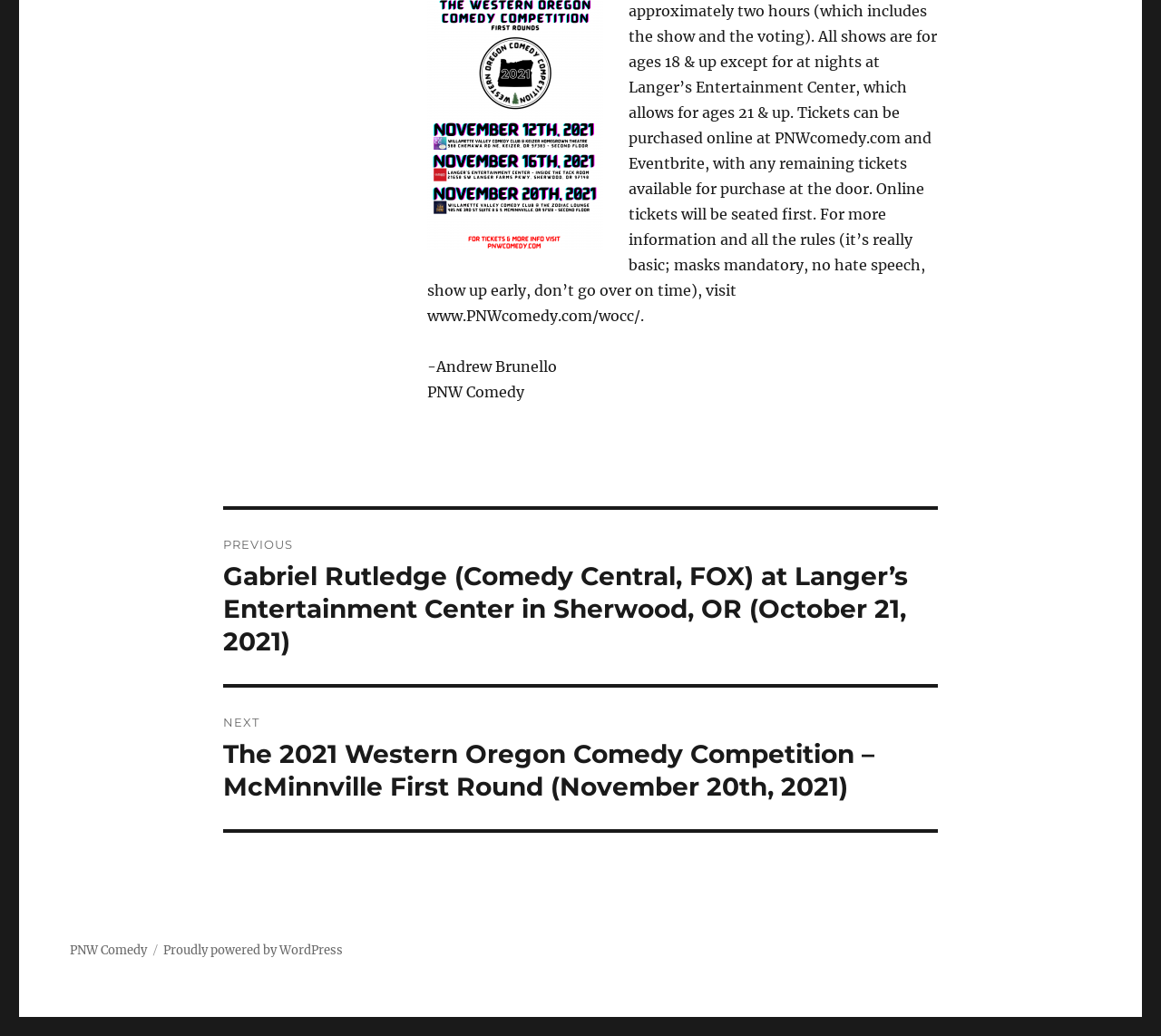What is the name of the website?
Use the information from the image to give a detailed answer to the question.

The name of the website can be found in the top section of the webpage, where it is written as 'PNW Comedy' in a static text element.